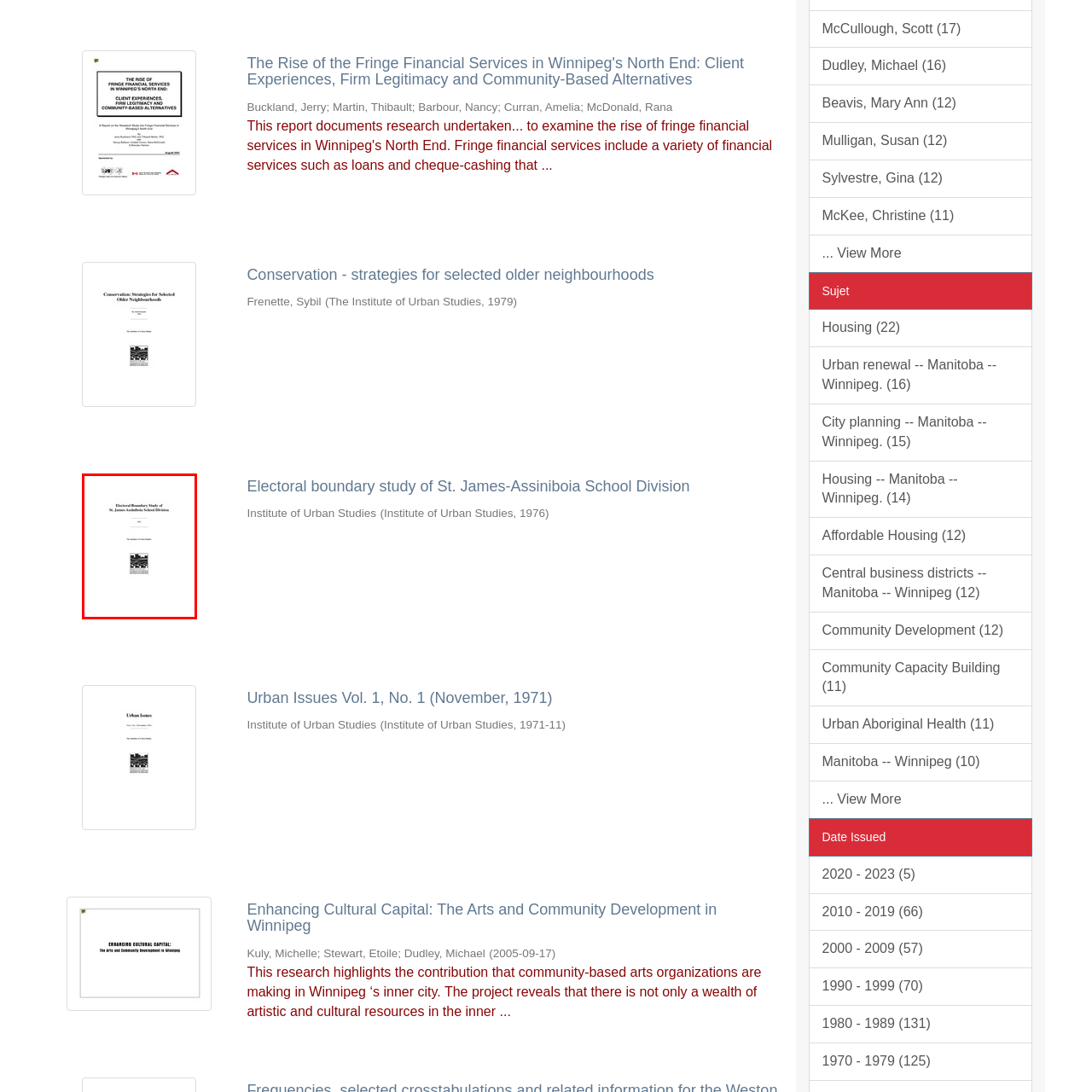Focus on the image outlined in red and offer a detailed answer to the question below, relying on the visual elements in the image:
In what year was the report published?

The publication year is not explicitly mentioned in the caption, but it is stated that the report was published in 1976, which provides a temporal context for the study.